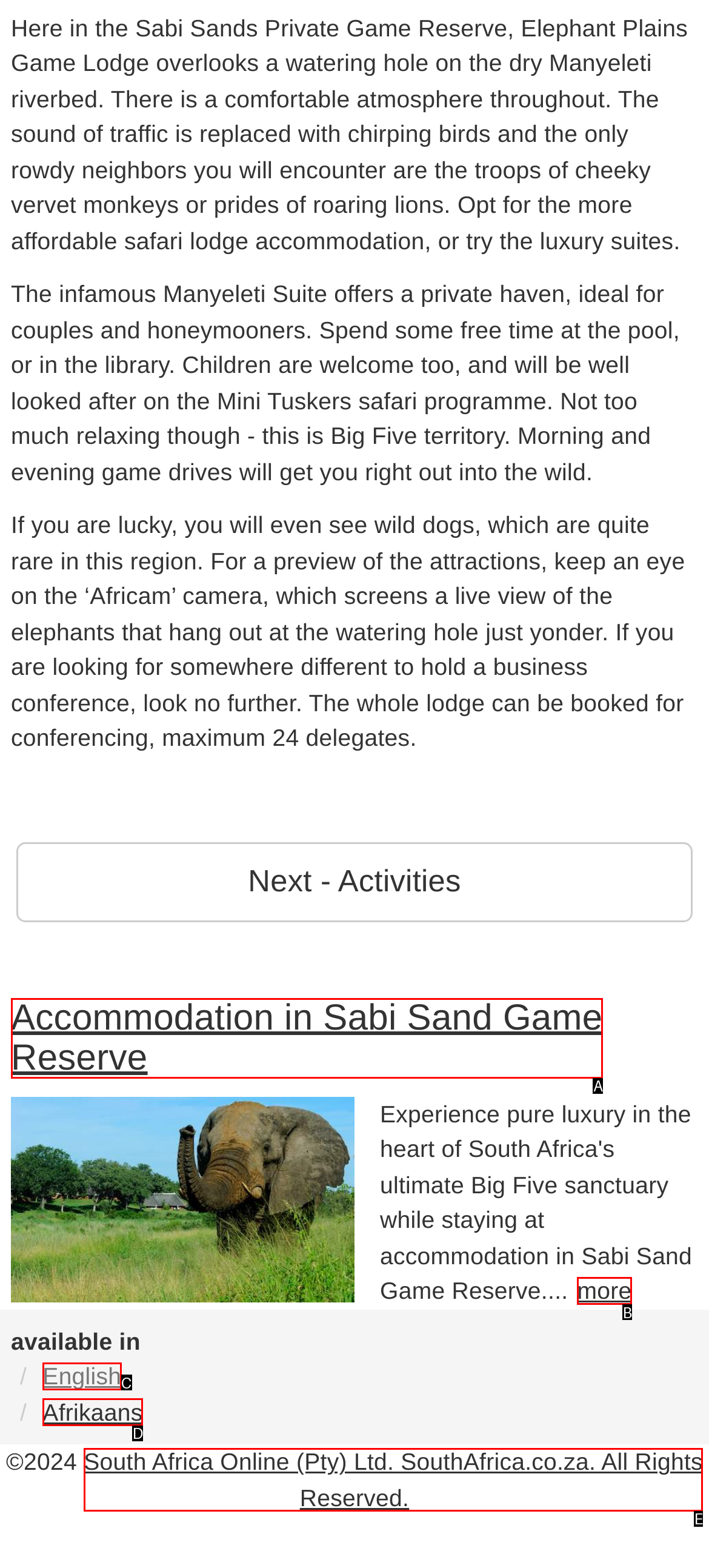Choose the HTML element that best fits the description: more. Answer with the option's letter directly.

B